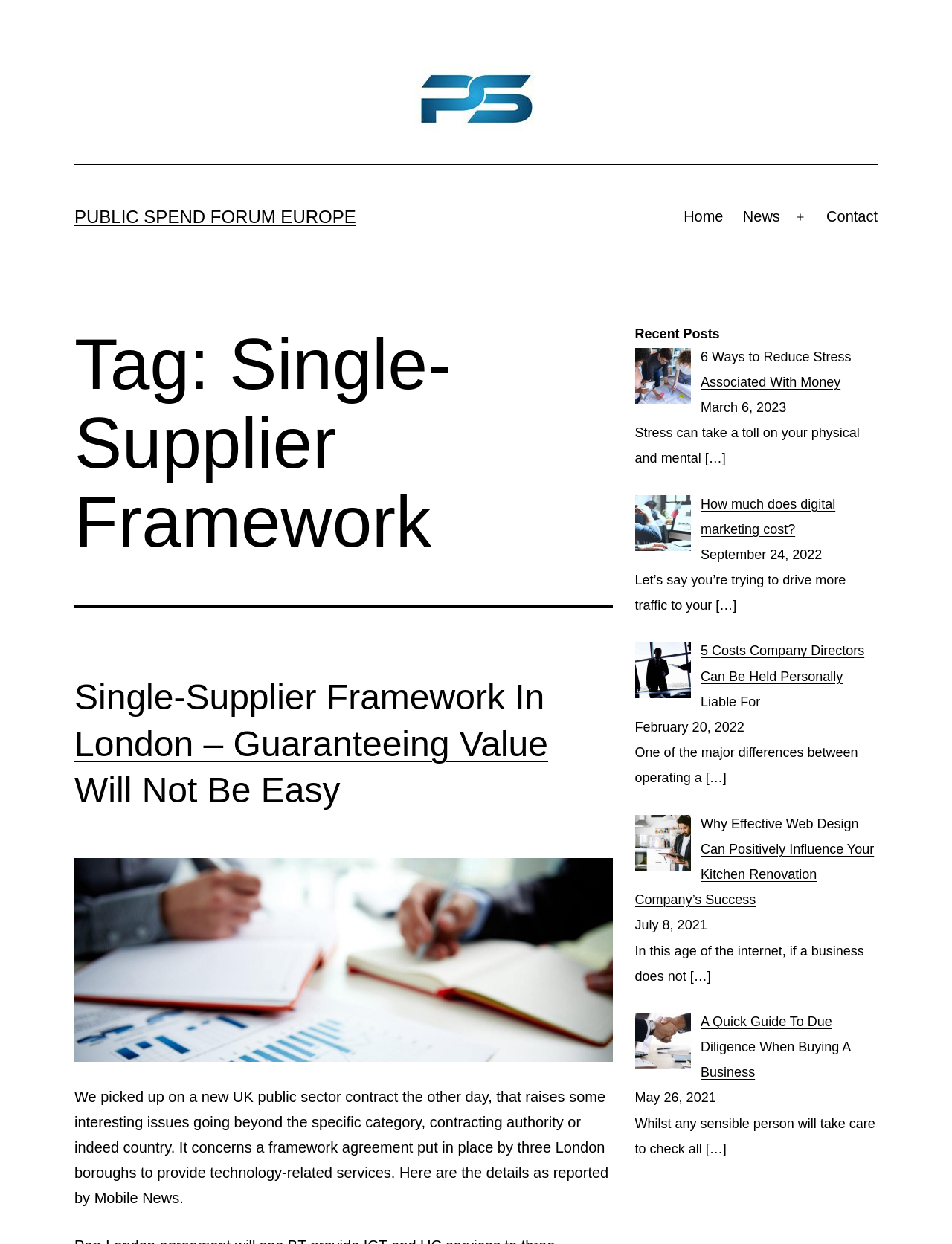Can you show the bounding box coordinates of the region to click on to complete the task described in the instruction: "Go to the Home page"?

[0.708, 0.16, 0.77, 0.19]